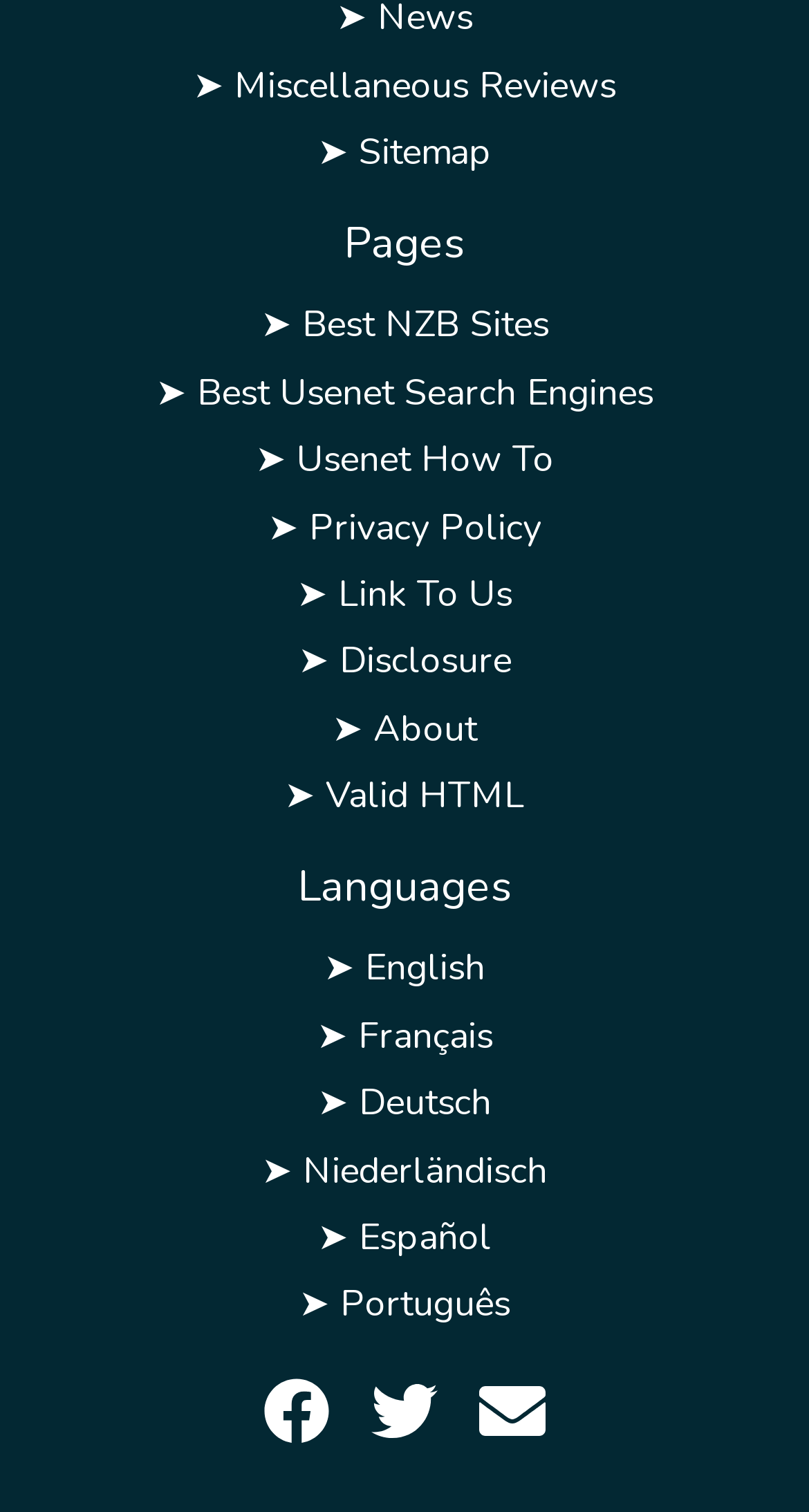What is the purpose of the 'Usenet How To' link?
Please respond to the question with as much detail as possible.

The 'Usenet How To' link is likely to provide guides or tutorials on how to use Usenet, as it is located among other links related to Usenet, such as 'Best NZB Sites' and 'Best Usenet Search Engines'.